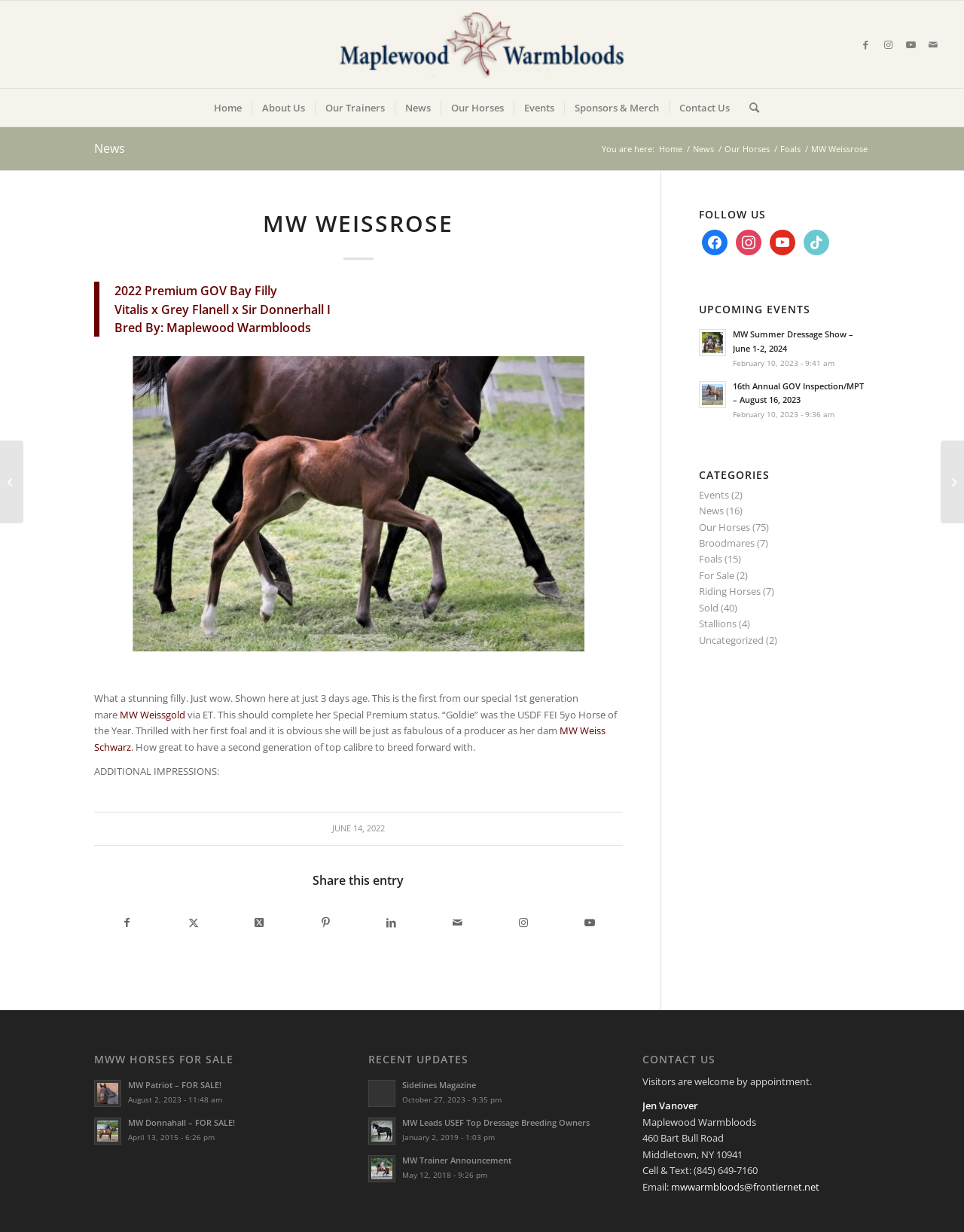Generate a comprehensive caption for the webpage you are viewing.

The webpage is about MW Weissrose, a horse from Maplewood Warmbloods. At the top, there is a logo of Maplewood Warmbloods, which is an image with a link to the website. Below the logo, there are social media links to Facebook, Instagram, YouTube, and Mail.

The main content of the webpage is divided into two sections. On the left, there is a menu with links to different pages, including Home, About Us, Our Trainers, News, Our Horses, Events, Sponsors & Merch, and Contact Us. Below the menu, there is a breadcrumb navigation showing the current page, MW Weissrose, which is a subpage of News and Our Horses.

On the right, there is an article about MW Weissrose, a 2022 Premium GOV Bay Filly. The article includes a heading, a blockquote with the filly's details, and a paragraph describing the filly. There are also links to related horses, MW Weissgold and MW Weiss Schwarz. Below the article, there are additional impressions and a timestamp of June 14, 2022. There are also social media sharing links and a section to share the entry.

On the bottom right, there is a complementary section with three columns. The first column has a heading "FOLLOW US" with links to social media platforms, including Facebook, Instagram, YouTube, and TikTok. The second column has a heading "UPCOMING EVENTS" with links to two events, MW Summer Dressage Show and 16th Annual GOV Inspection/MPT. The third column has a heading "CATEGORIES" with links to Events, News, and Our Horses, along with the number of posts in each category.